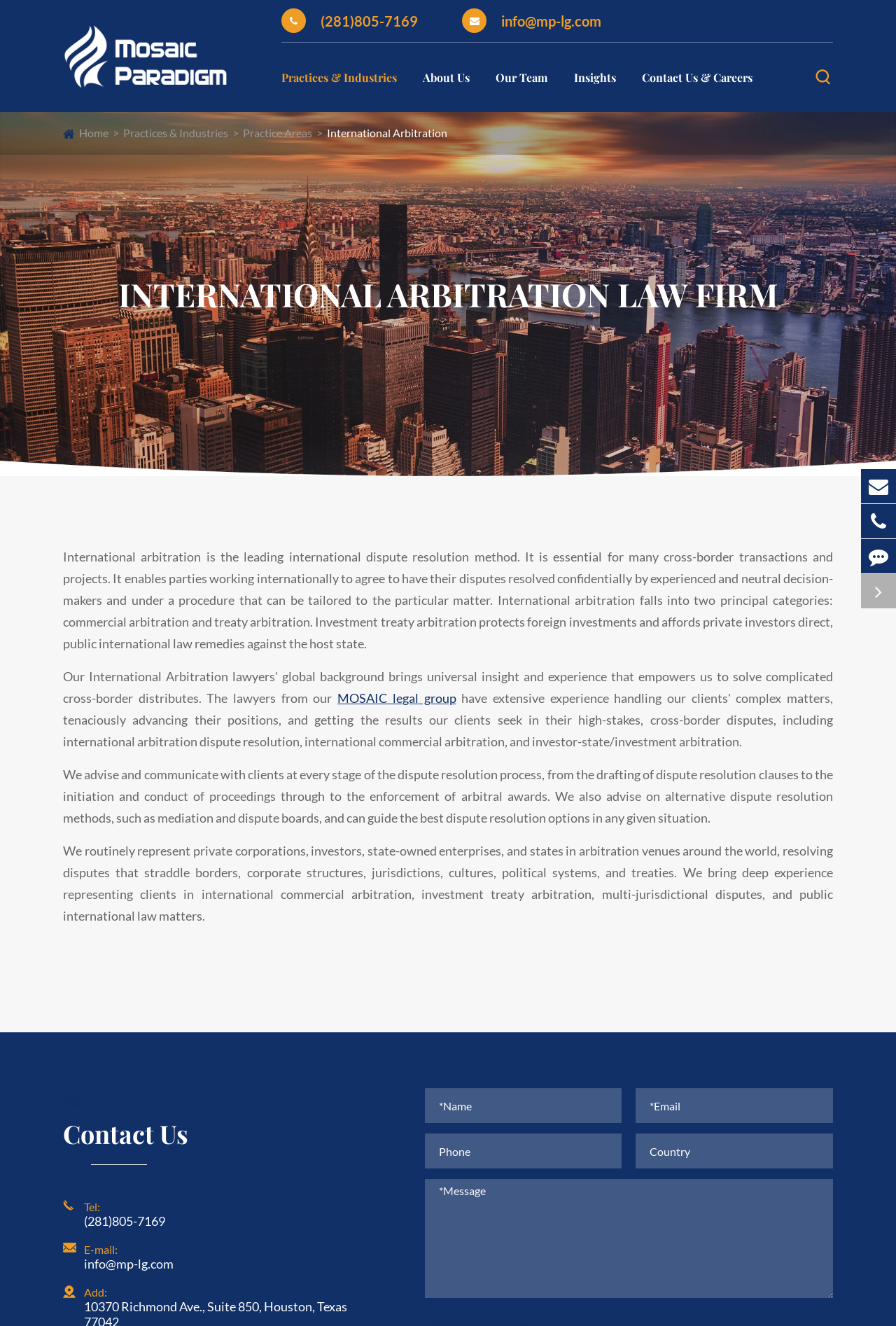Predict the bounding box coordinates of the area that should be clicked to accomplish the following instruction: "Send a message to MOSAIC". The bounding box coordinates should consist of four float numbers between 0 and 1, i.e., [left, top, right, bottom].

[0.474, 0.889, 0.93, 0.979]